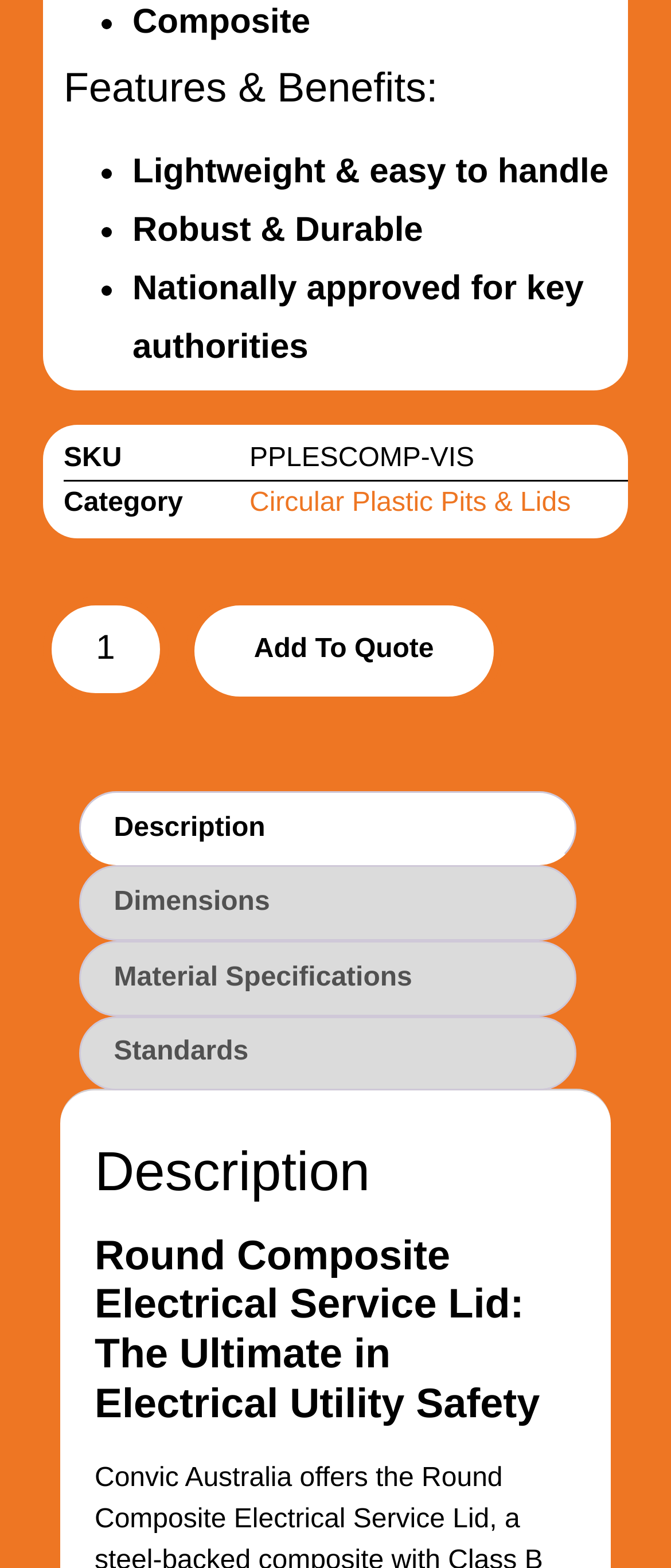Provide a short answer using a single word or phrase for the following question: 
What is the minimum product quantity?

1